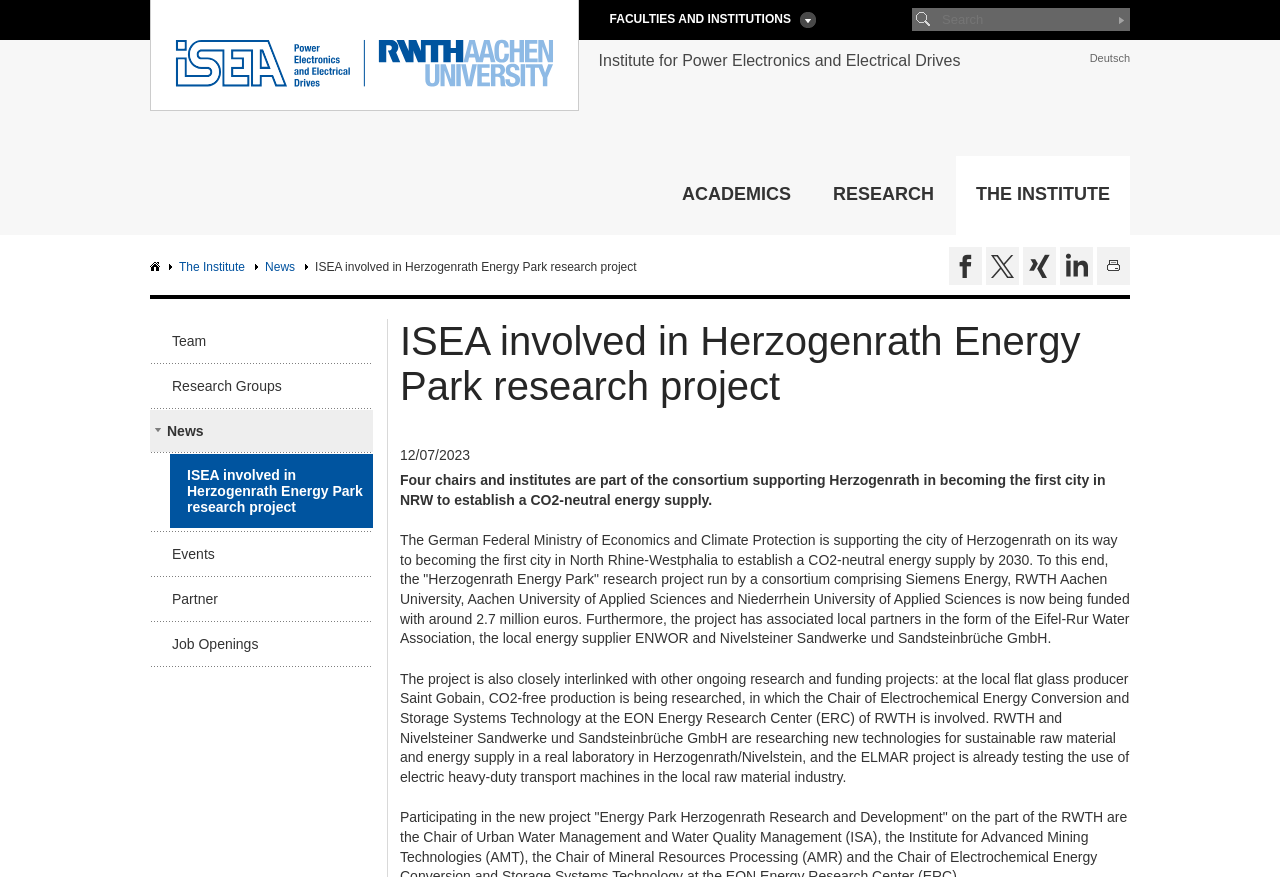Provide the bounding box for the UI element matching this description: "Job Openings".

[0.117, 0.71, 0.291, 0.758]